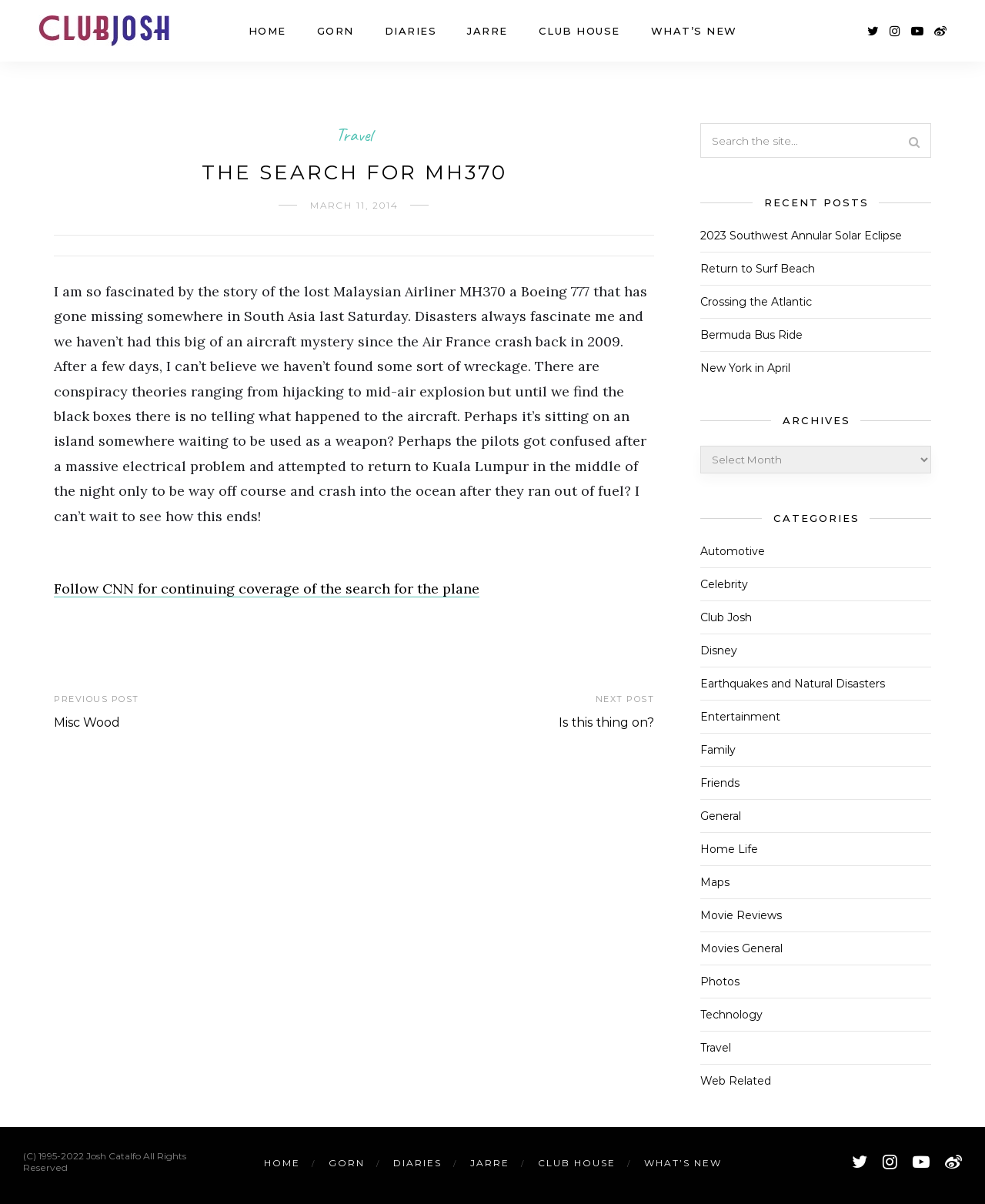Please specify the bounding box coordinates of the clickable region necessary for completing the following instruction: "Click on the 'HOME' link". The coordinates must consist of four float numbers between 0 and 1, i.e., [left, top, right, bottom].

[0.252, 0.0, 0.29, 0.051]